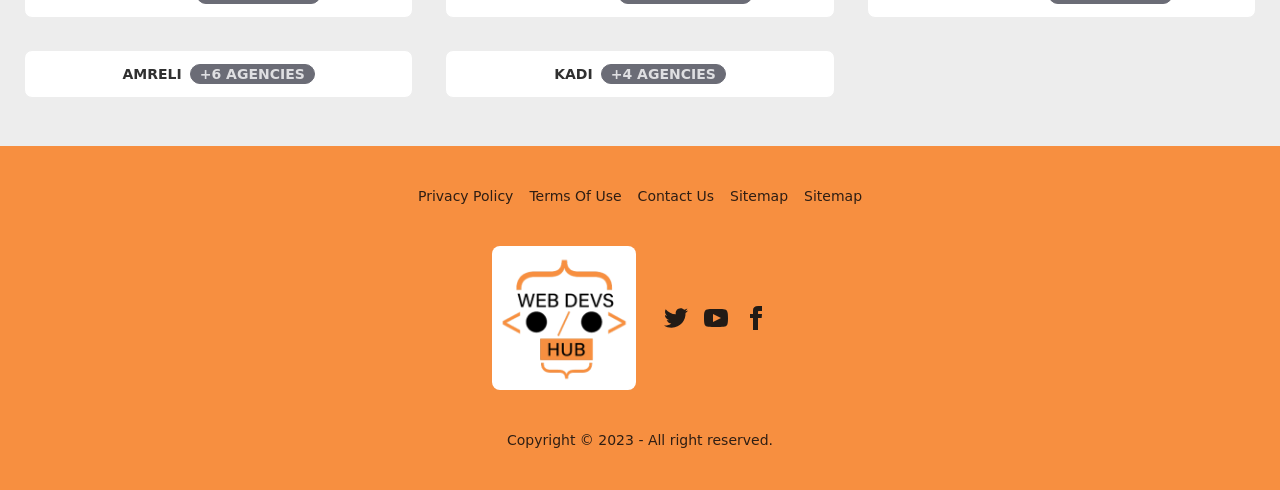Provide the bounding box coordinates of the section that needs to be clicked to accomplish the following instruction: "View Privacy Policy."

[0.327, 0.379, 0.401, 0.42]